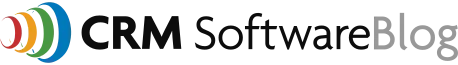Look at the image and answer the question in detail:
What is the font style of the text 'CRM Software Blog'?

The text 'CRM Software Blog' is presented in a bold, modern font, which emphasizes the blog's role as a trusted source of information and insights on Customer Relationship Management (CRM) systems, conveying a sense of professionalism and authority.